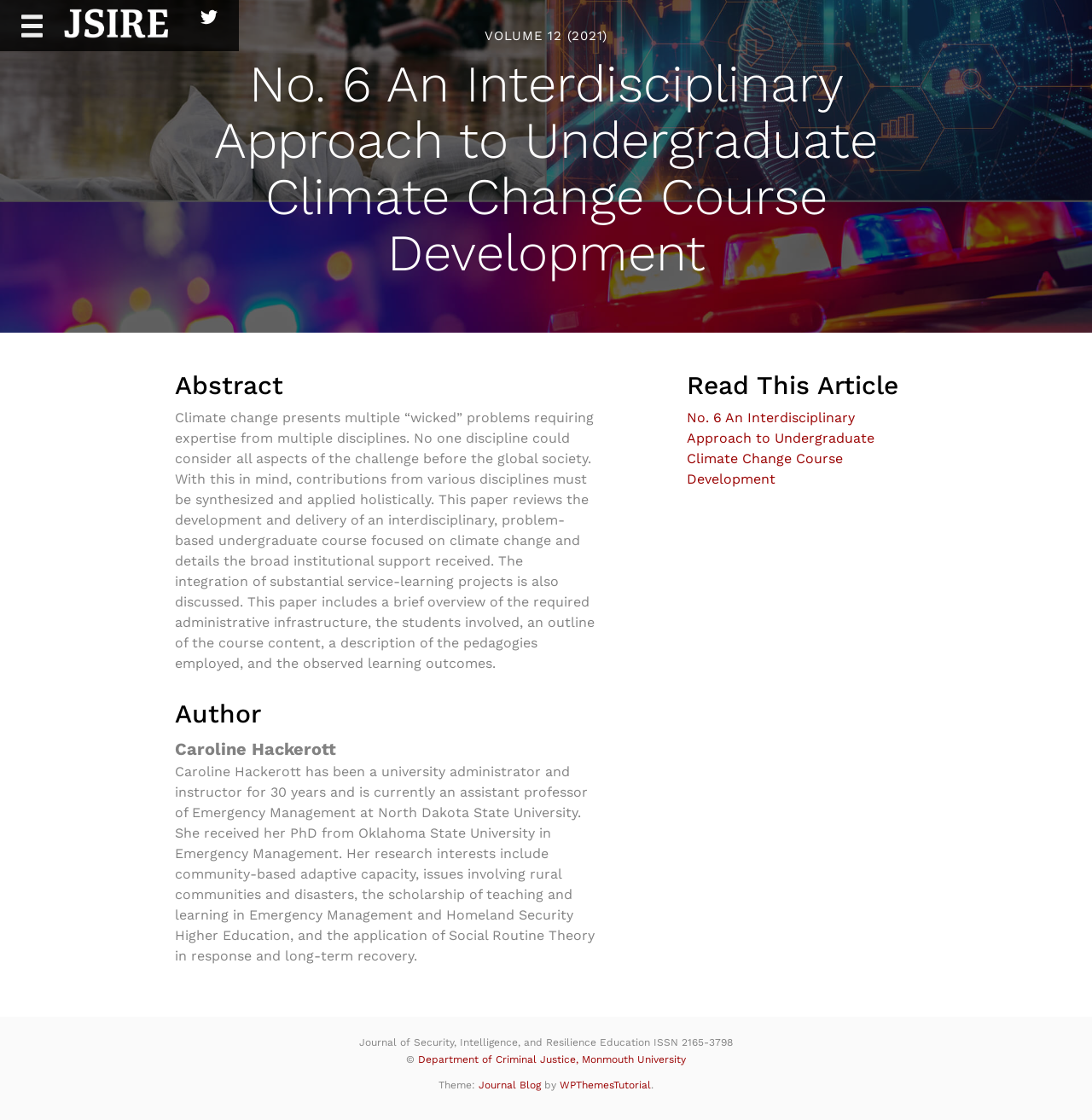What is the volume number of the journal?
Please provide a single word or phrase as your answer based on the screenshot.

VOLUME 12 (2021)